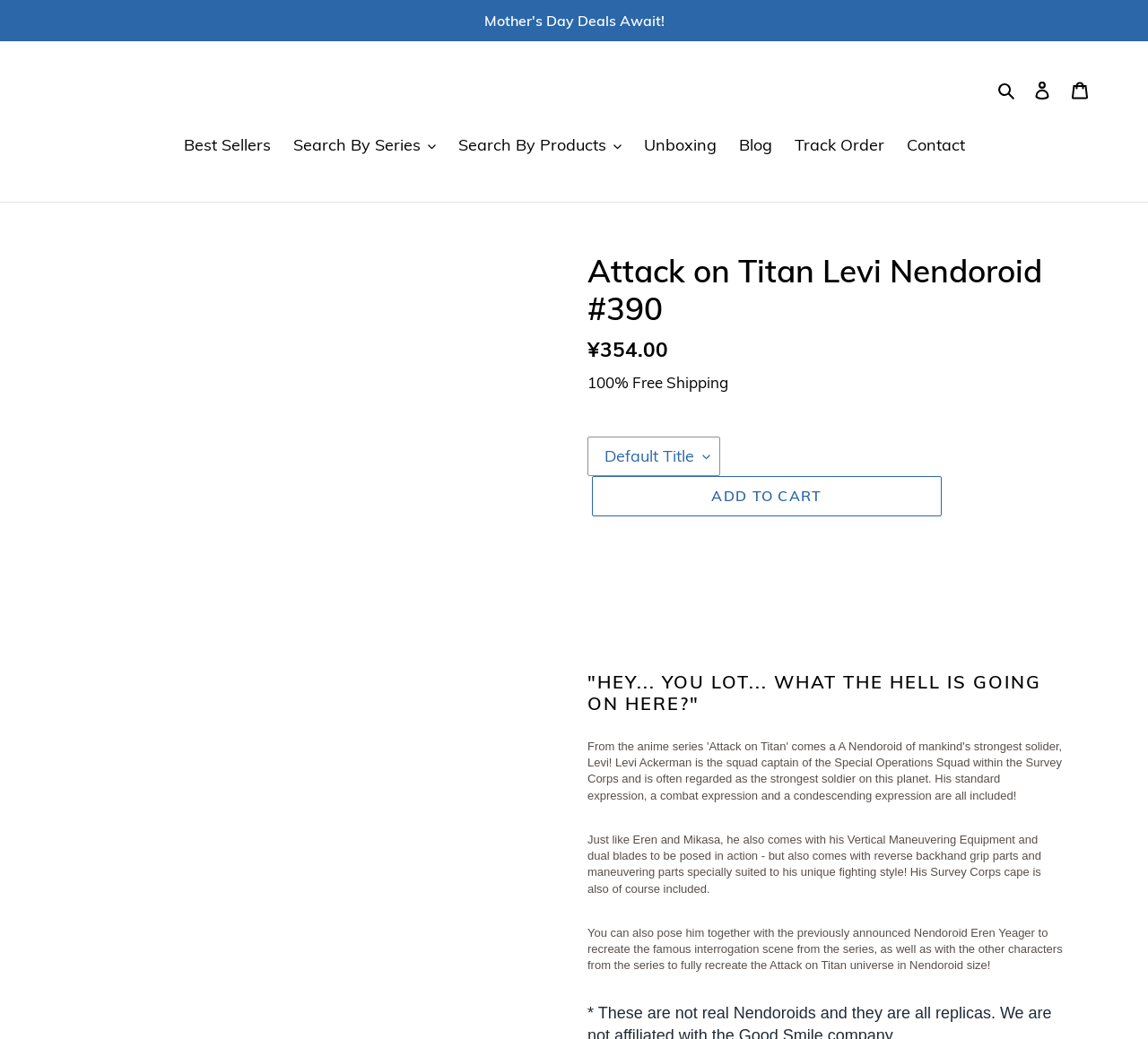Answer the question briefly using a single word or phrase: 
What is the function of the button with the text 'Add to cart'?

To add the product to the cart